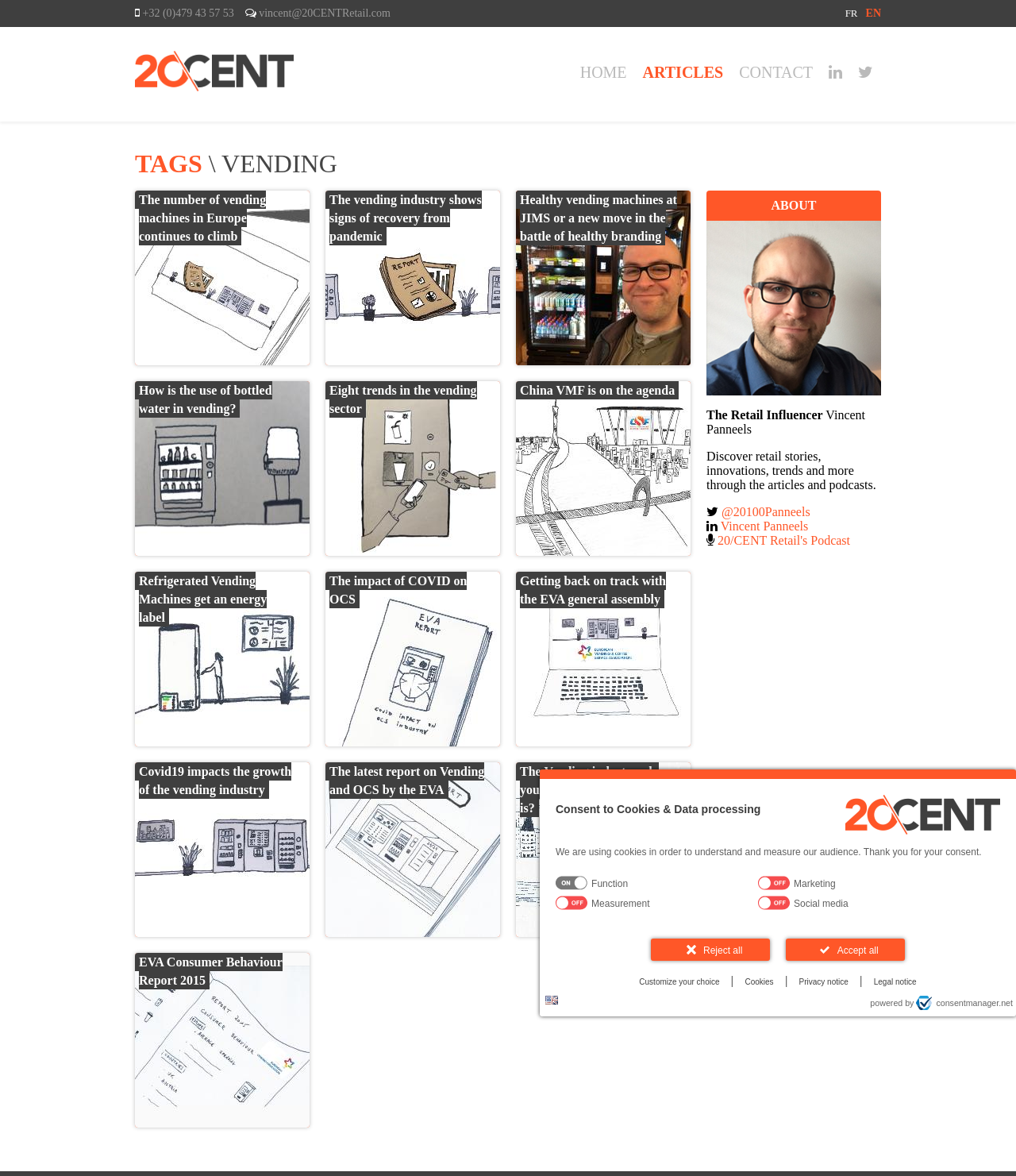Locate the bounding box for the described UI element: "@20100Panneels". Ensure the coordinates are four float numbers between 0 and 1, formatted as [left, top, right, bottom].

[0.71, 0.43, 0.797, 0.441]